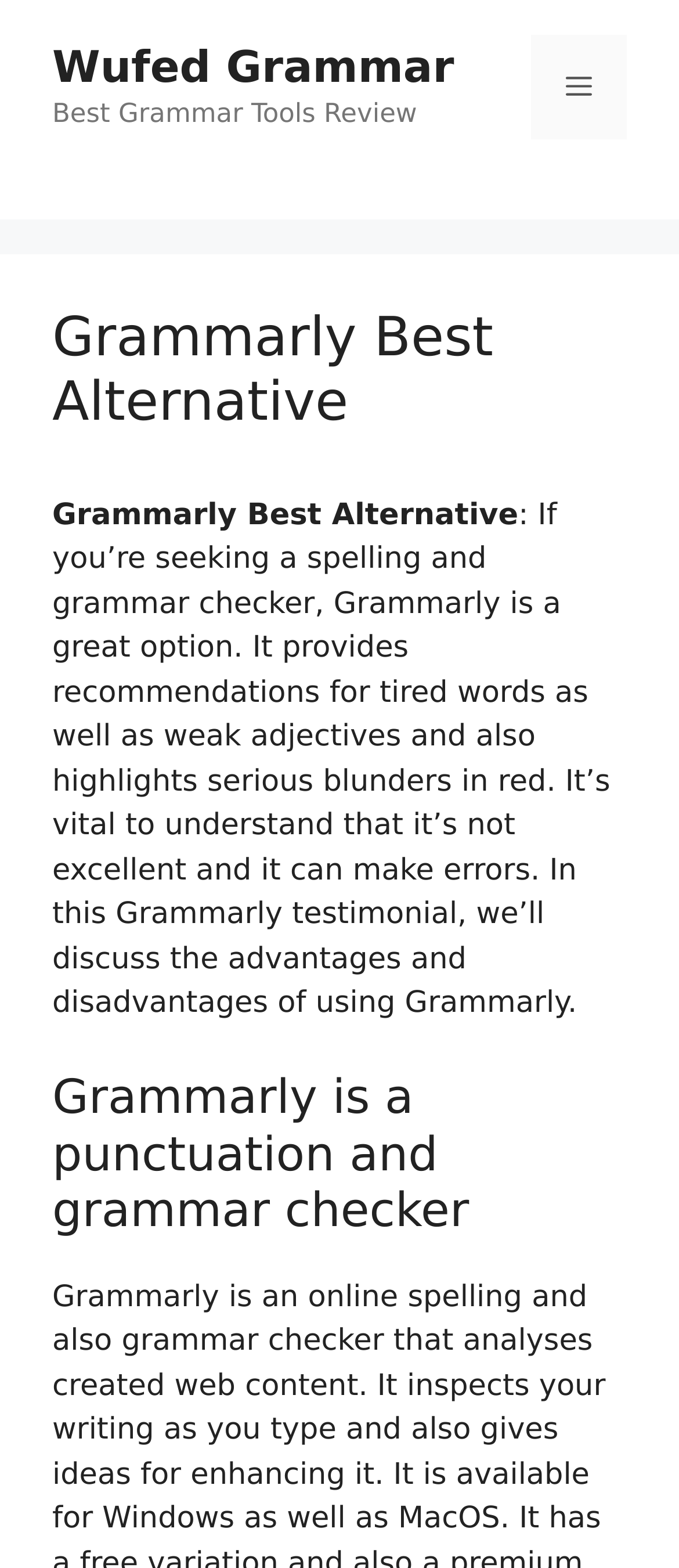With reference to the screenshot, provide a detailed response to the question below:
What does Grammarly provide recommendations for?

According to the webpage content, Grammarly not only checks for spelling and grammar errors but also provides recommendations for improving writing by suggesting alternatives to tired words and weak adjectives.